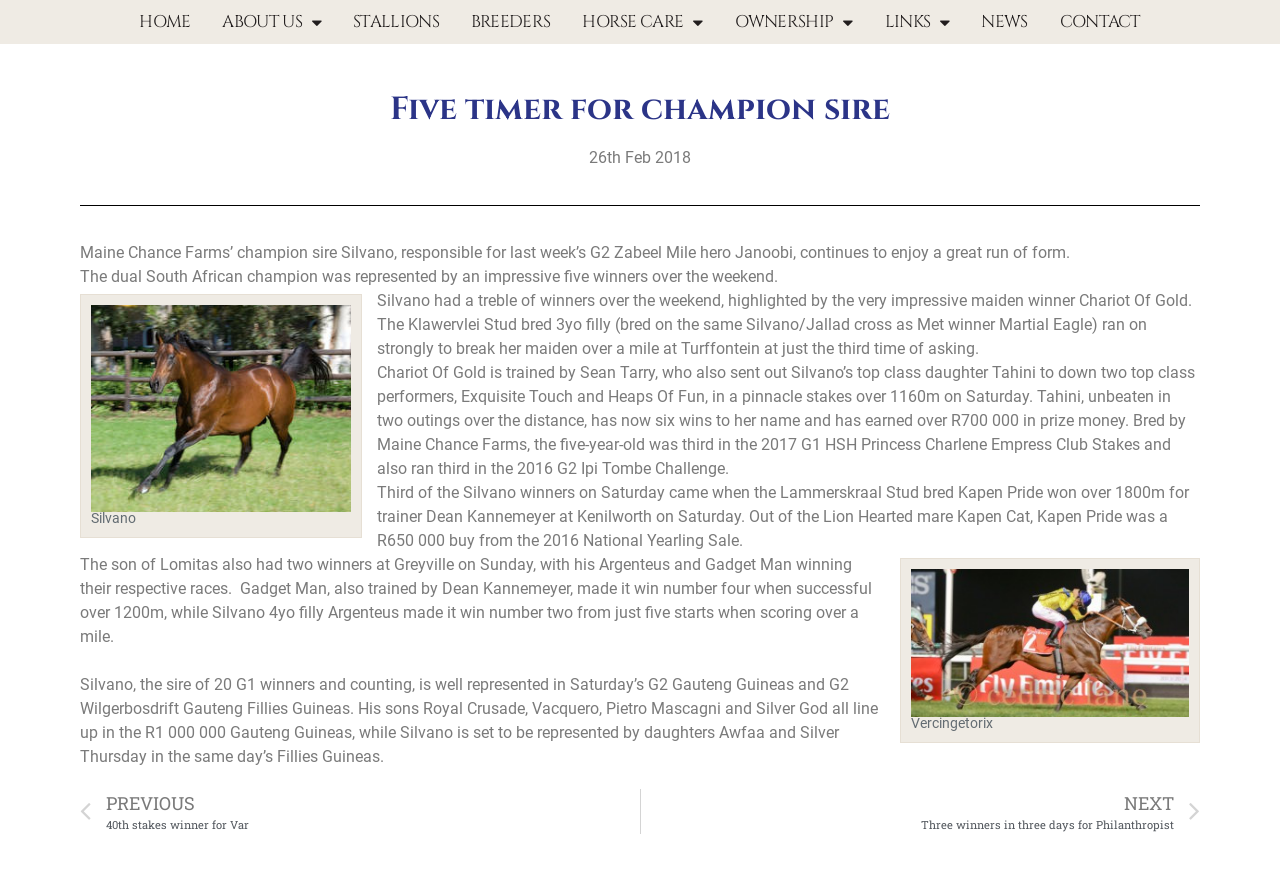Locate the bounding box coordinates of the area that needs to be clicked to fulfill the following instruction: "Click STALLIONS". The coordinates should be in the format of four float numbers between 0 and 1, namely [left, top, right, bottom].

[0.276, 0.0, 0.343, 0.051]